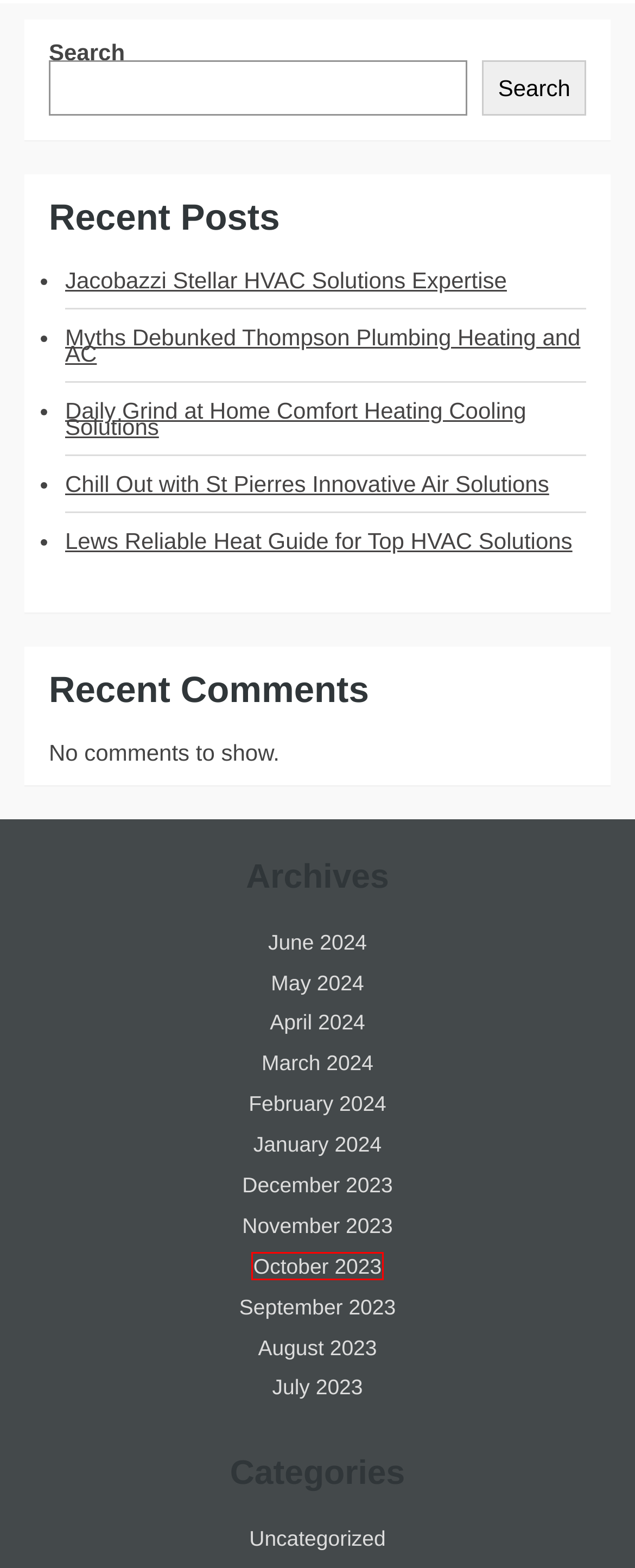A screenshot of a webpage is given with a red bounding box around a UI element. Choose the description that best matches the new webpage shown after clicking the element within the red bounding box. Here are the candidates:
A. January 2024 – Remodeling Group Dallas
B. April 2024 – Remodeling Group Dallas
C. August 2023 – Remodeling Group Dallas
D. March 2024 – Remodeling Group Dallas
E. February 2024 – Remodeling Group Dallas
F. June 2024 – Remodeling Group Dallas
G. July 2023 – Remodeling Group Dallas
H. October 2023 – Remodeling Group Dallas

H